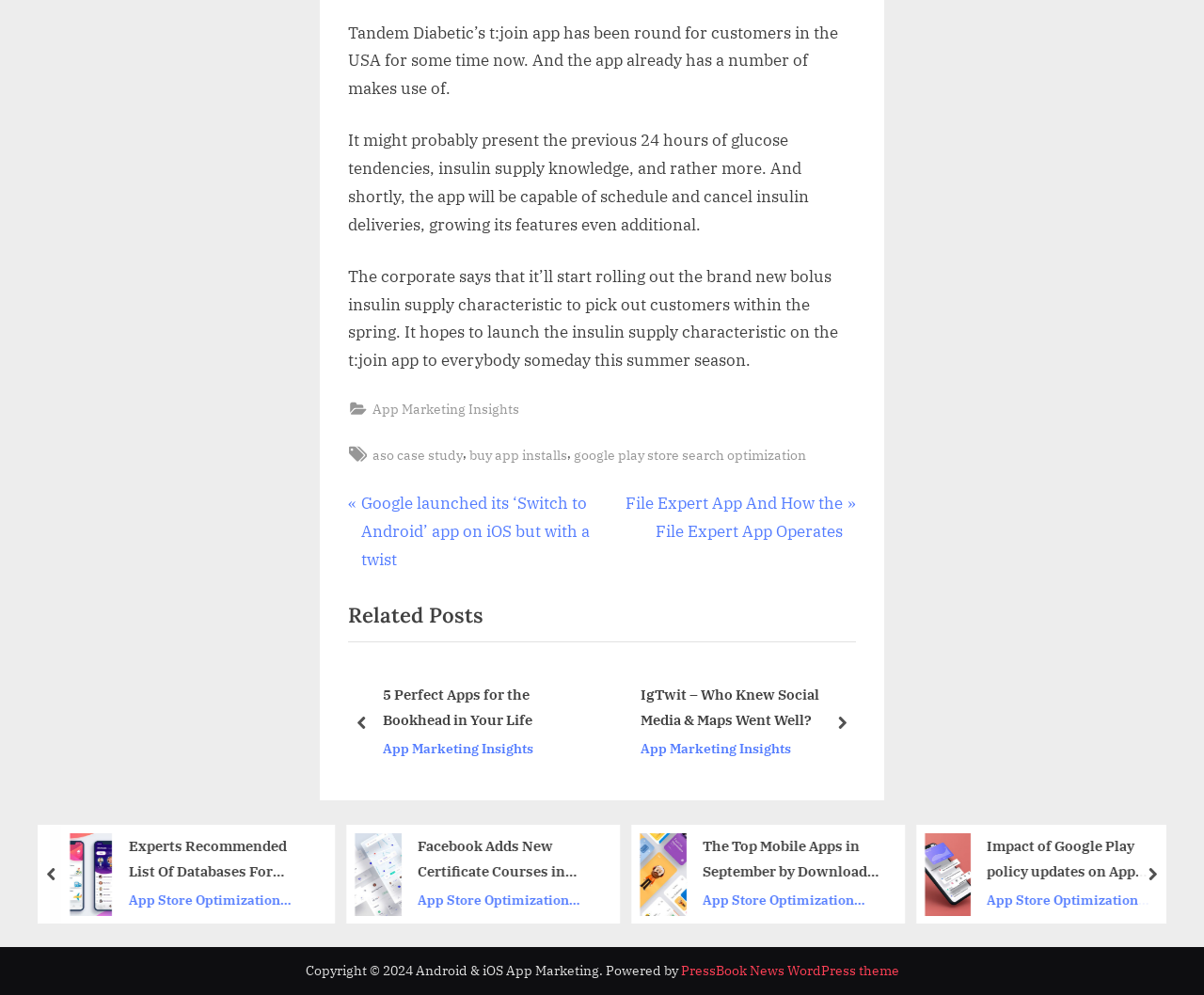Respond to the following query with just one word or a short phrase: 
What is the purpose of the 'Posts' navigation?

To navigate through posts